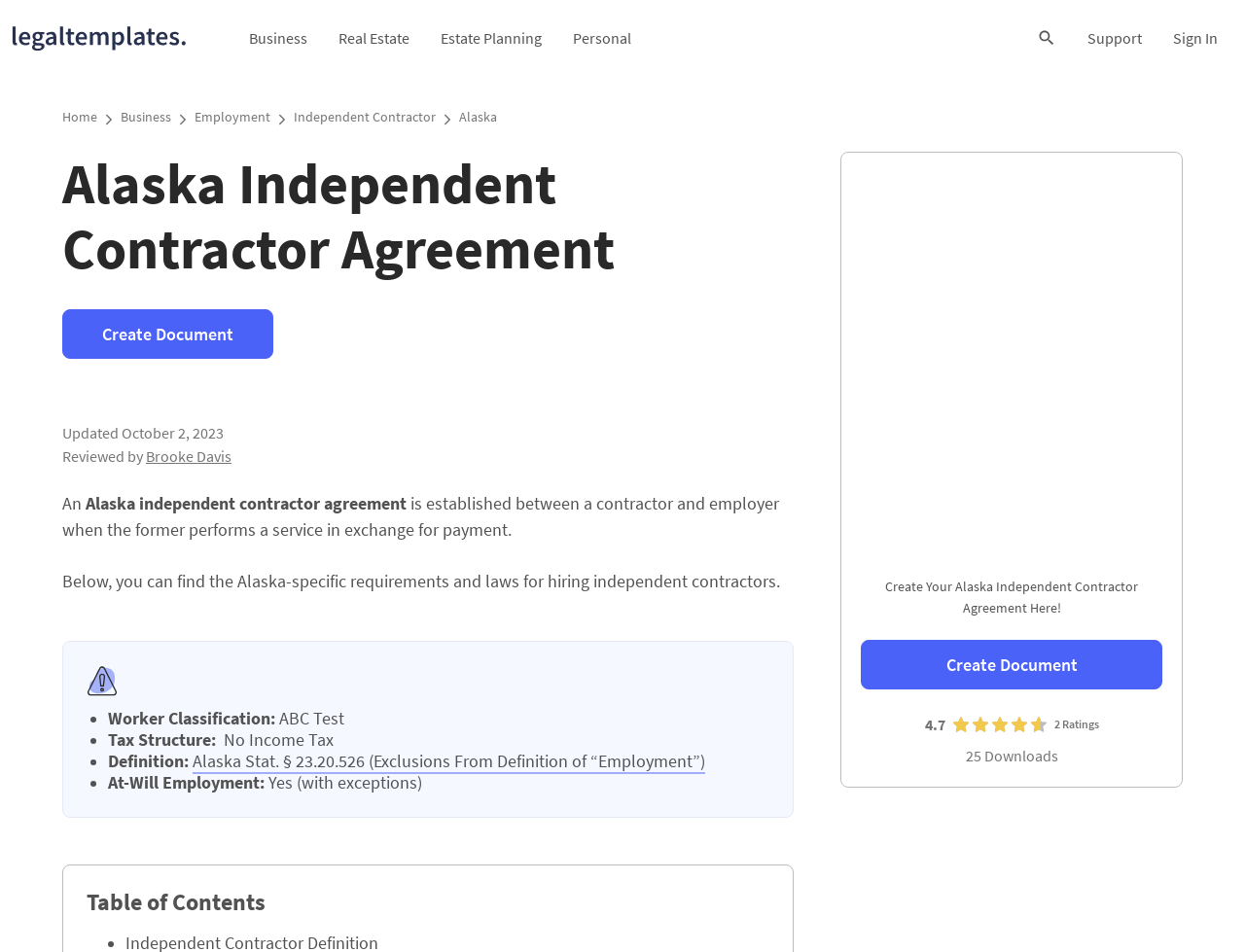What is the rating of the Alaska independent contractor agreement?
Please give a detailed and elaborate answer to the question based on the image.

The webpage displays a rating of 4.7, which is likely based on user reviews or ratings of the Alaska independent contractor agreement.